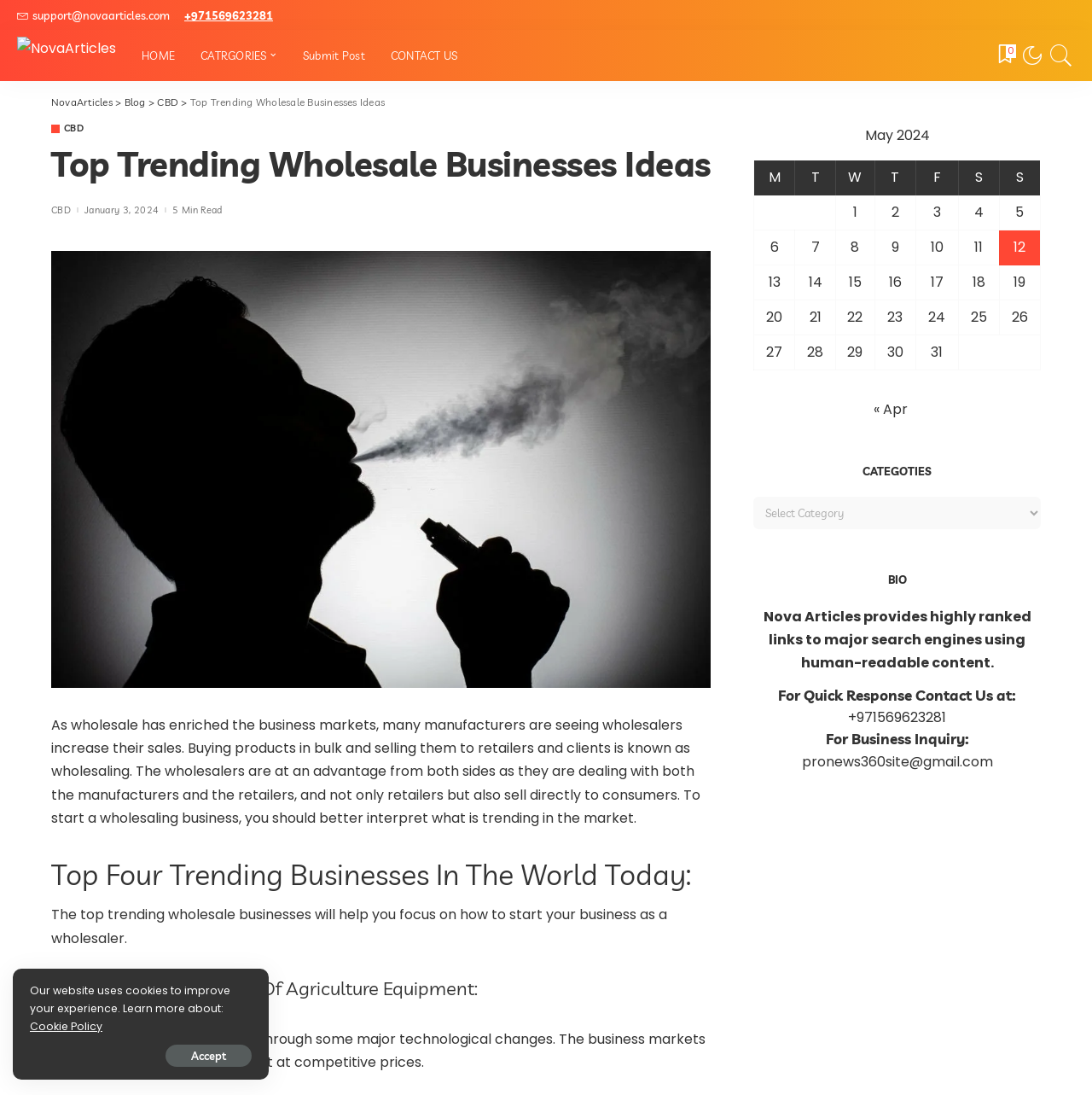Using the format (top-left x, top-left y, bottom-right x, bottom-right y), and given the element description, identify the bounding box coordinates within the screenshot: Submit Post

[0.266, 0.027, 0.346, 0.074]